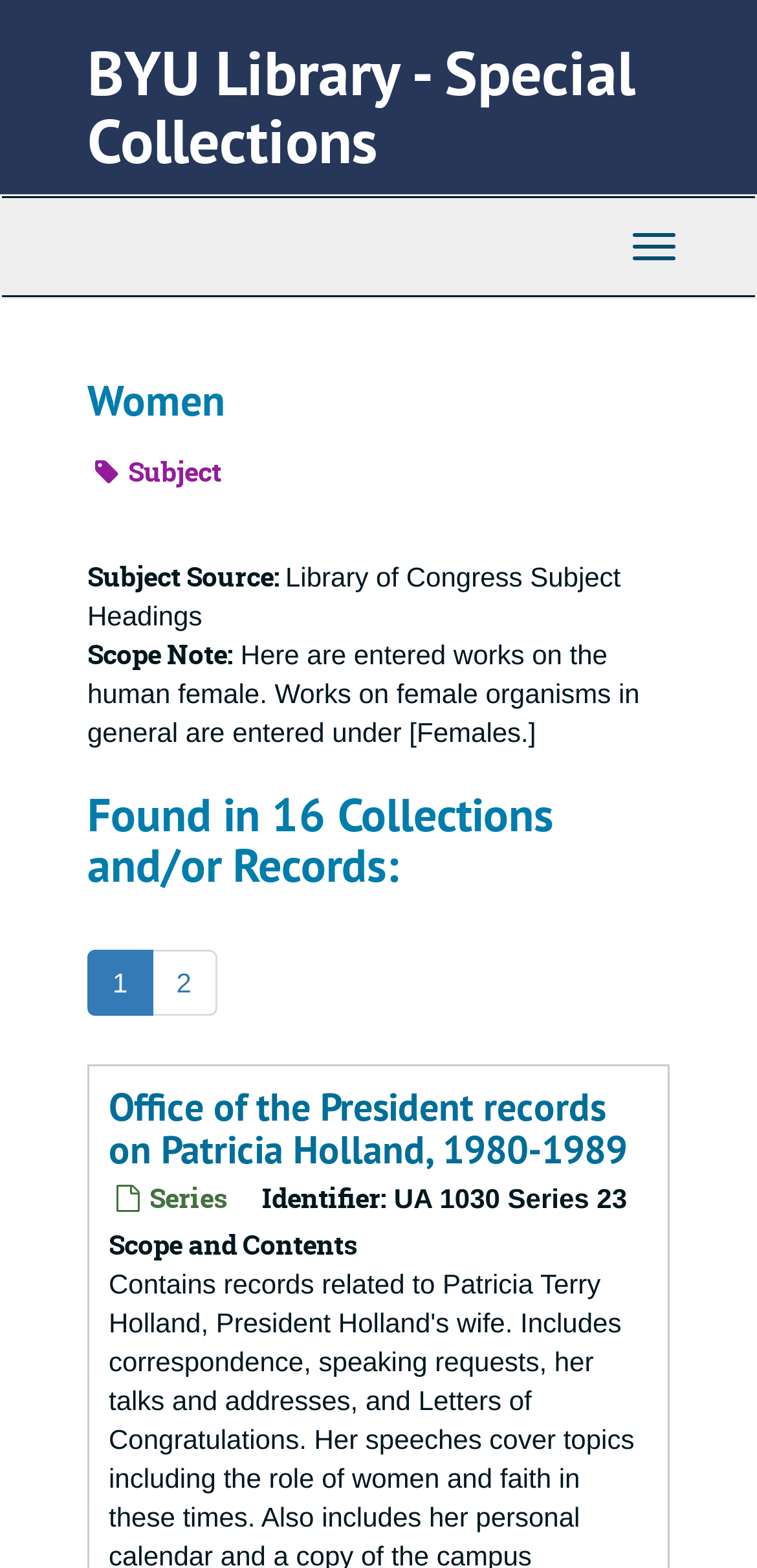Can you find the bounding box coordinates for the UI element given this description: "BYU Library - Special Collections"? Provide the coordinates as four float numbers between 0 and 1: [left, top, right, bottom].

[0.115, 0.02, 0.838, 0.115]